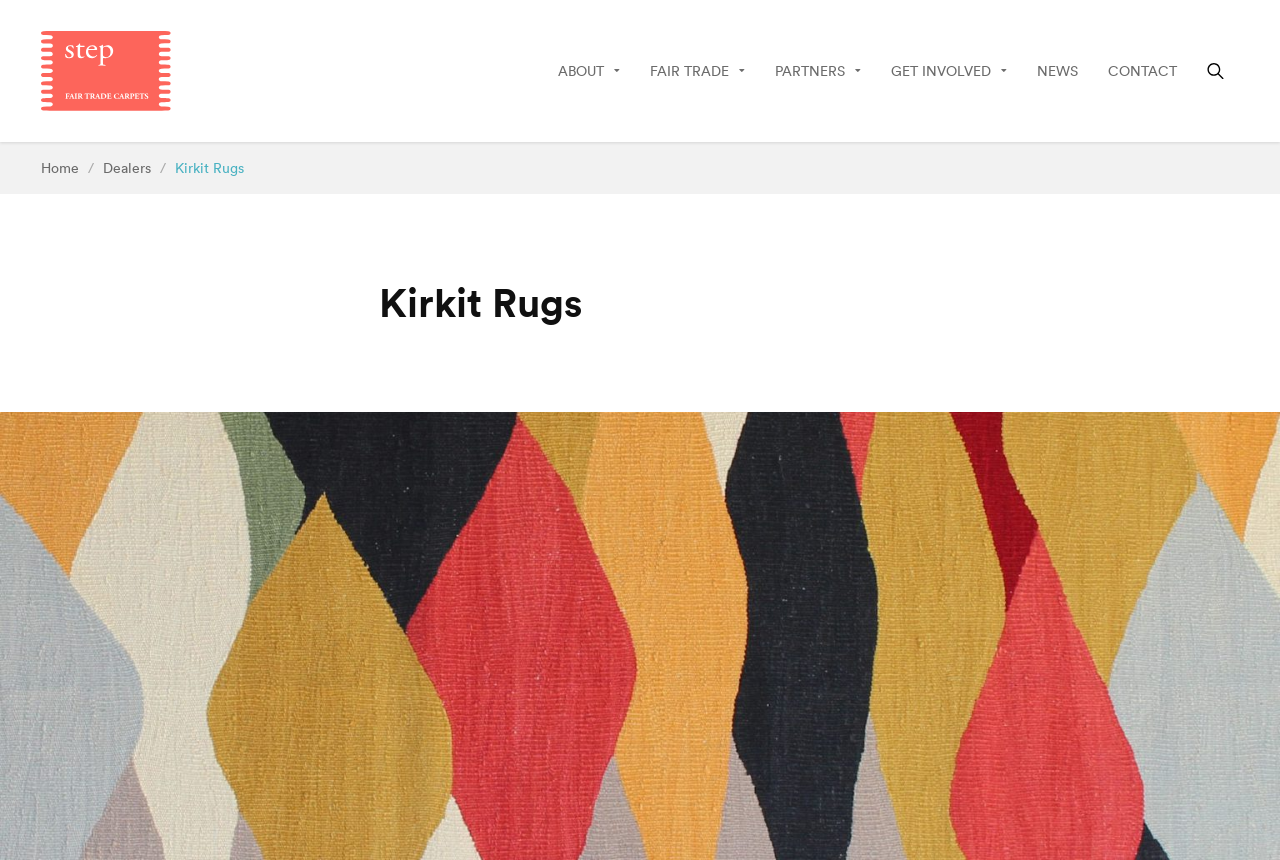What is the current page?
Using the picture, provide a one-word or short phrase answer.

Dealers